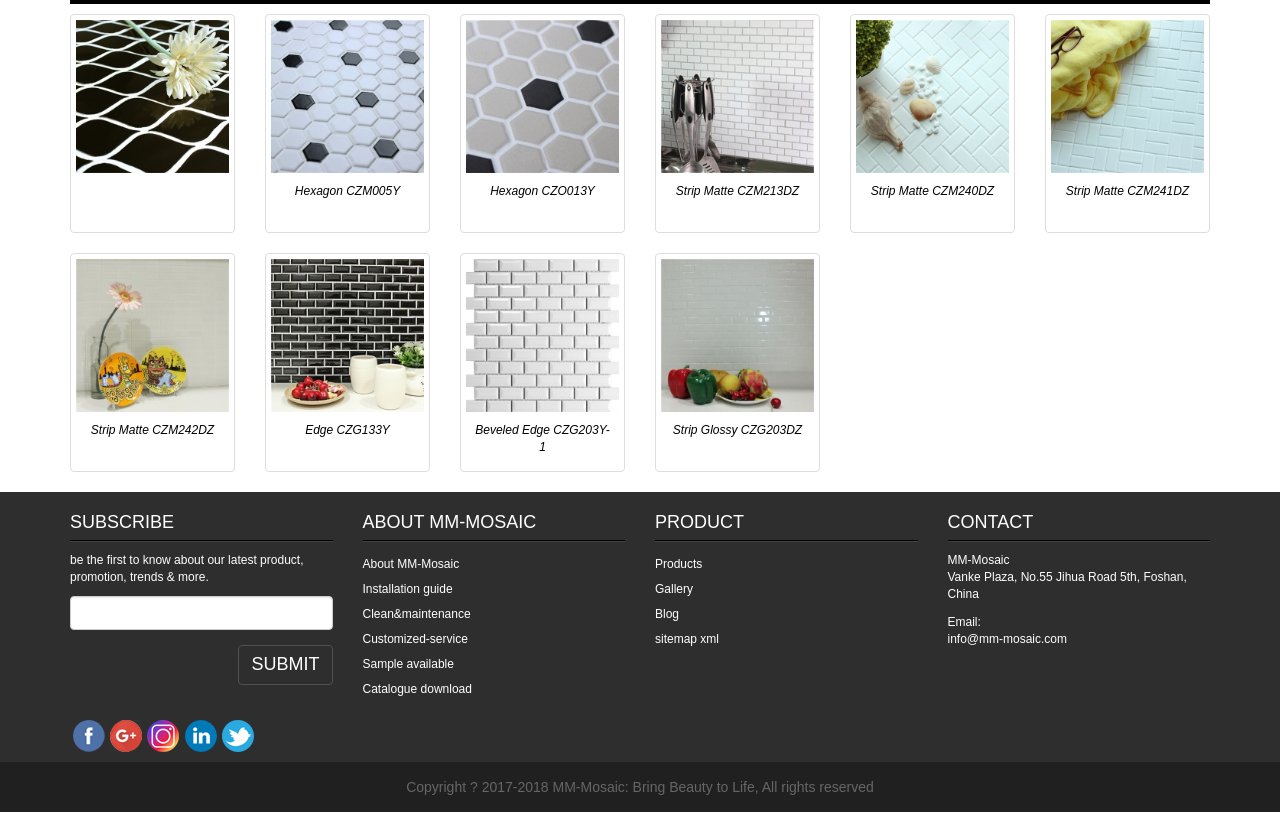Please find and report the bounding box coordinates of the element to click in order to perform the following action: "Read more about the attorneys". The coordinates should be expressed as four float numbers between 0 and 1, in the format [left, top, right, bottom].

None